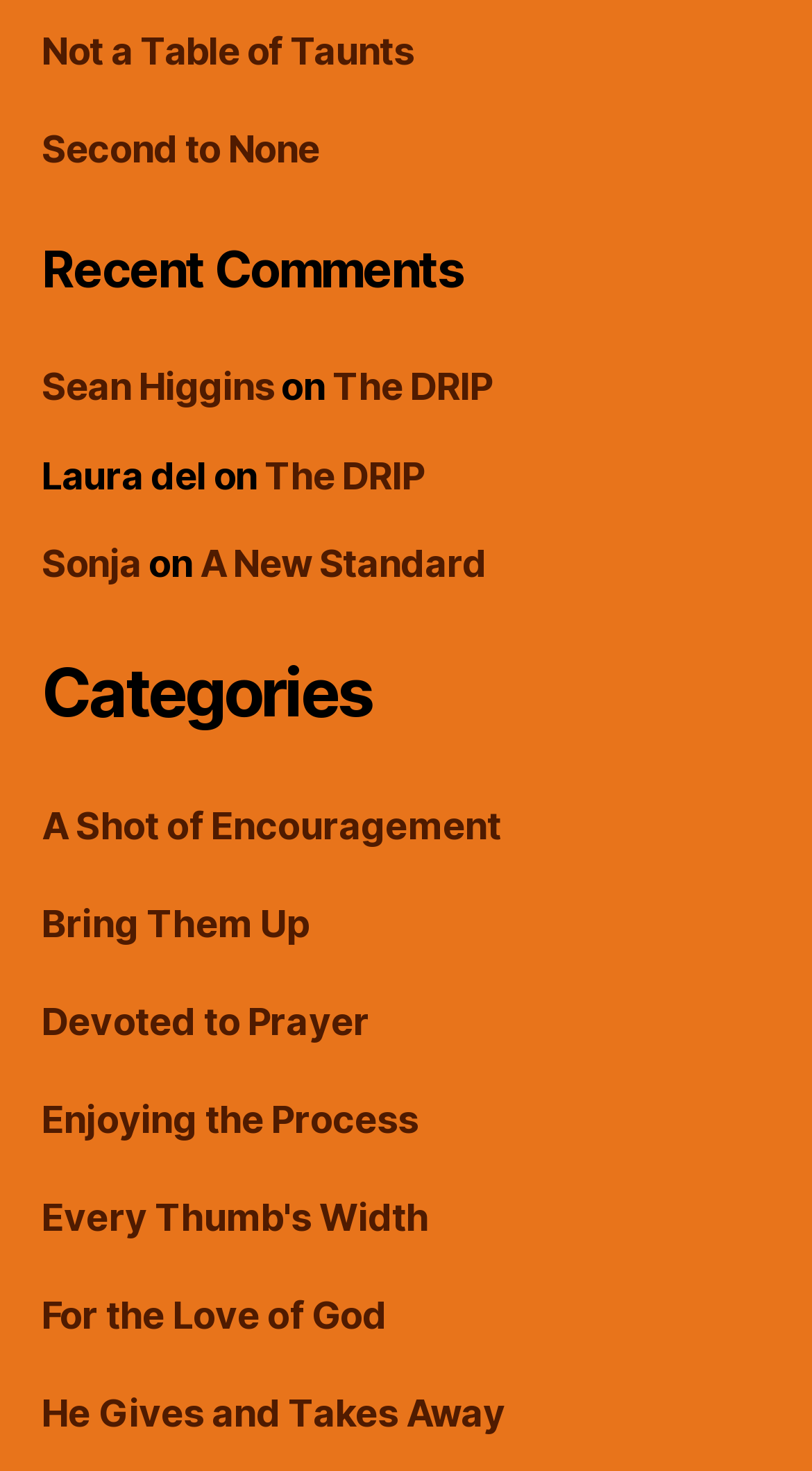Provide your answer in a single word or phrase: 
How many articles are on this webpage?

3